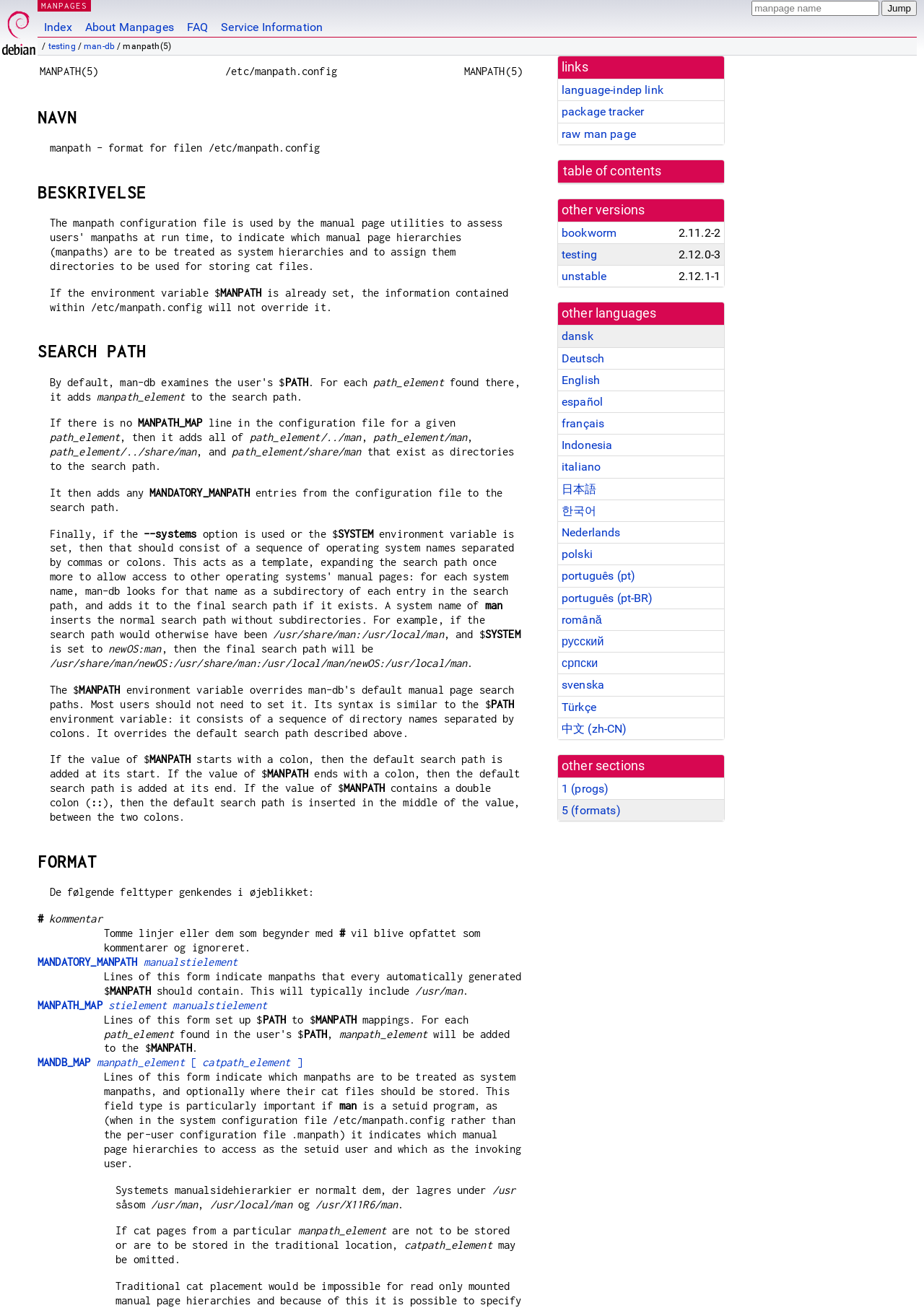Describe the entire webpage, focusing on both content and design.

This webpage is about the manpath(5) manual page from the Debian testing distribution. At the top, there is a Debian logo and a link to the Debian website. Below that, there is a search box with a "Jump" button and a link to the index page.

The main content of the page is divided into several sections. The first section has a heading "links" and contains several links to related pages, including language-independent links, package trackers, and raw man pages.

The next section is titled "other versions" and lists different versions of the manpath manual page, including bookworm, testing, unstable, and others.

The following section is titled "other languages" and provides links to the manpath manual page in various languages, including Danish, German, English, Spanish, French, and many others.

Below that, there is a section titled "other sections" with links to related manual pages, including sections 1 (progs) and 5 (formats).

The main content of the page is a manual page for manpath, which describes the format for the file /etc/manpath.config. The page has several headings, including "NAME", "DESCRIPTION", "SEARCH PATH", and others. The text describes how the manpath environment variable works and how it interacts with the /etc/manpath.config file.

Throughout the page, there are several links to related pages and manual sections, as well as a table of contents at the top.